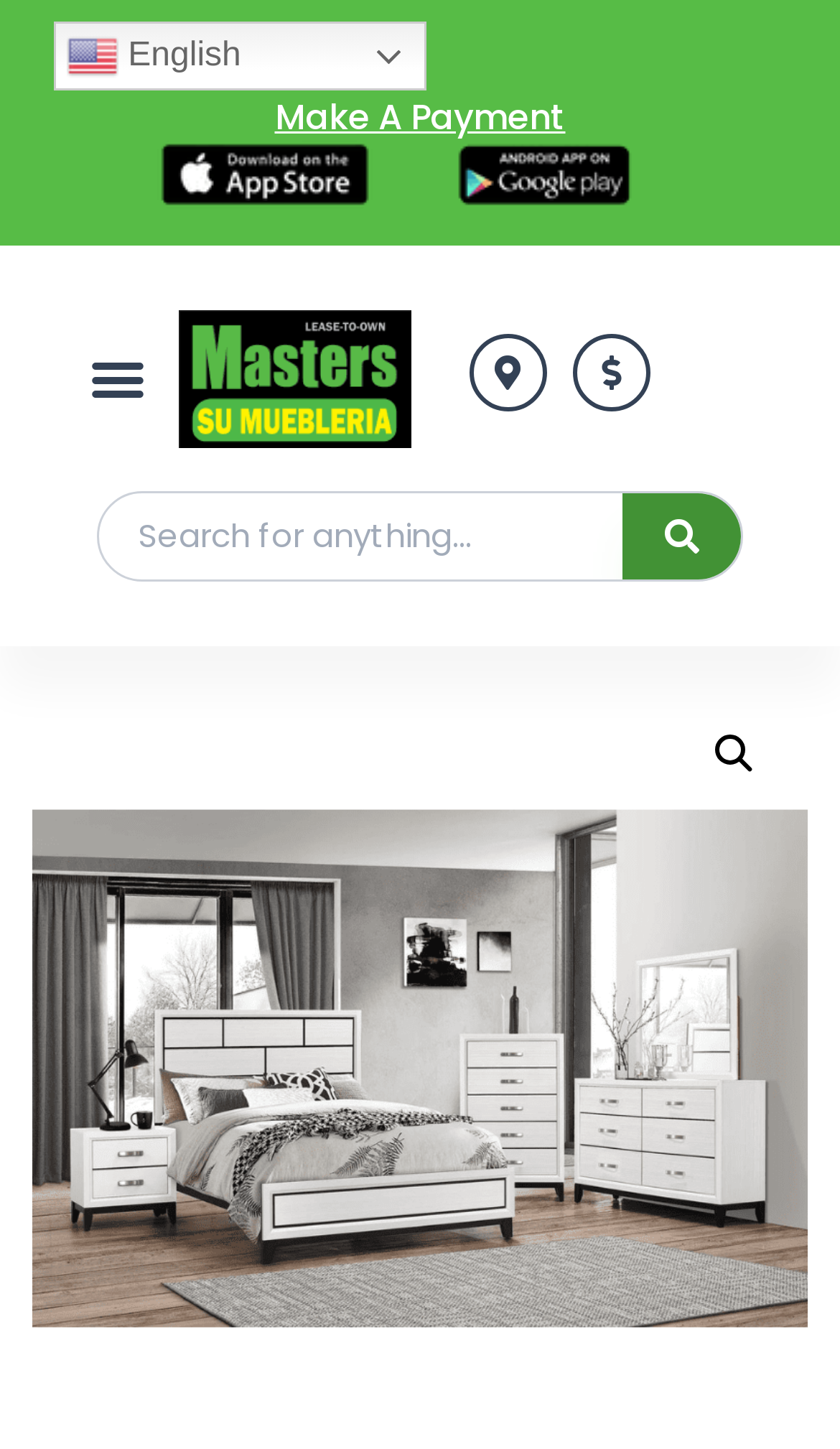Determine the bounding box coordinates for the UI element described. Format the coordinates as (top-left x, top-left y, bottom-right x, bottom-right y) and ensure all values are between 0 and 1. Element description: Make A Payment

[0.327, 0.067, 0.673, 0.095]